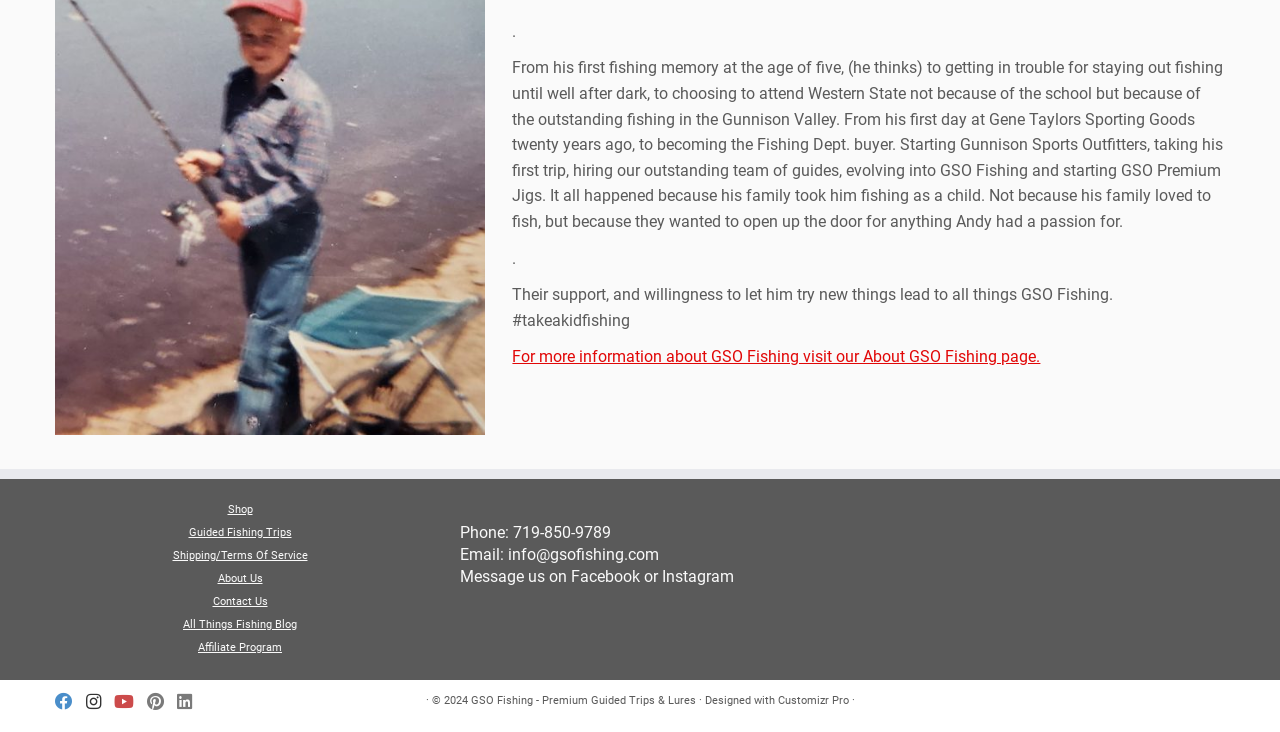Based on the description "October 30, 2019", find the bounding box of the specified UI element.

None